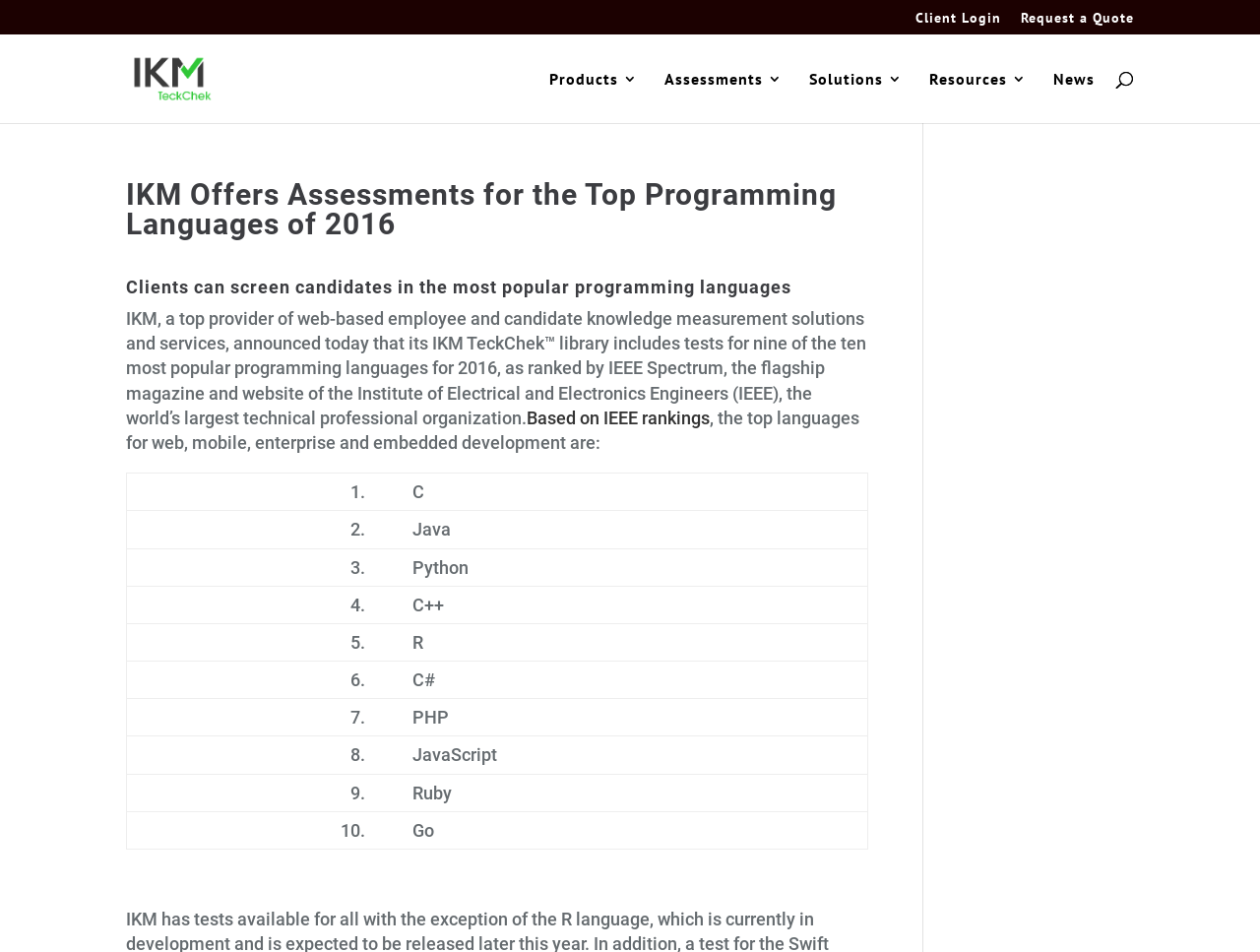Please specify the coordinates of the bounding box for the element that should be clicked to carry out this instruction: "Learn about the top programming languages". The coordinates must be four float numbers between 0 and 1, formatted as [left, top, right, bottom].

[0.1, 0.189, 0.689, 0.262]